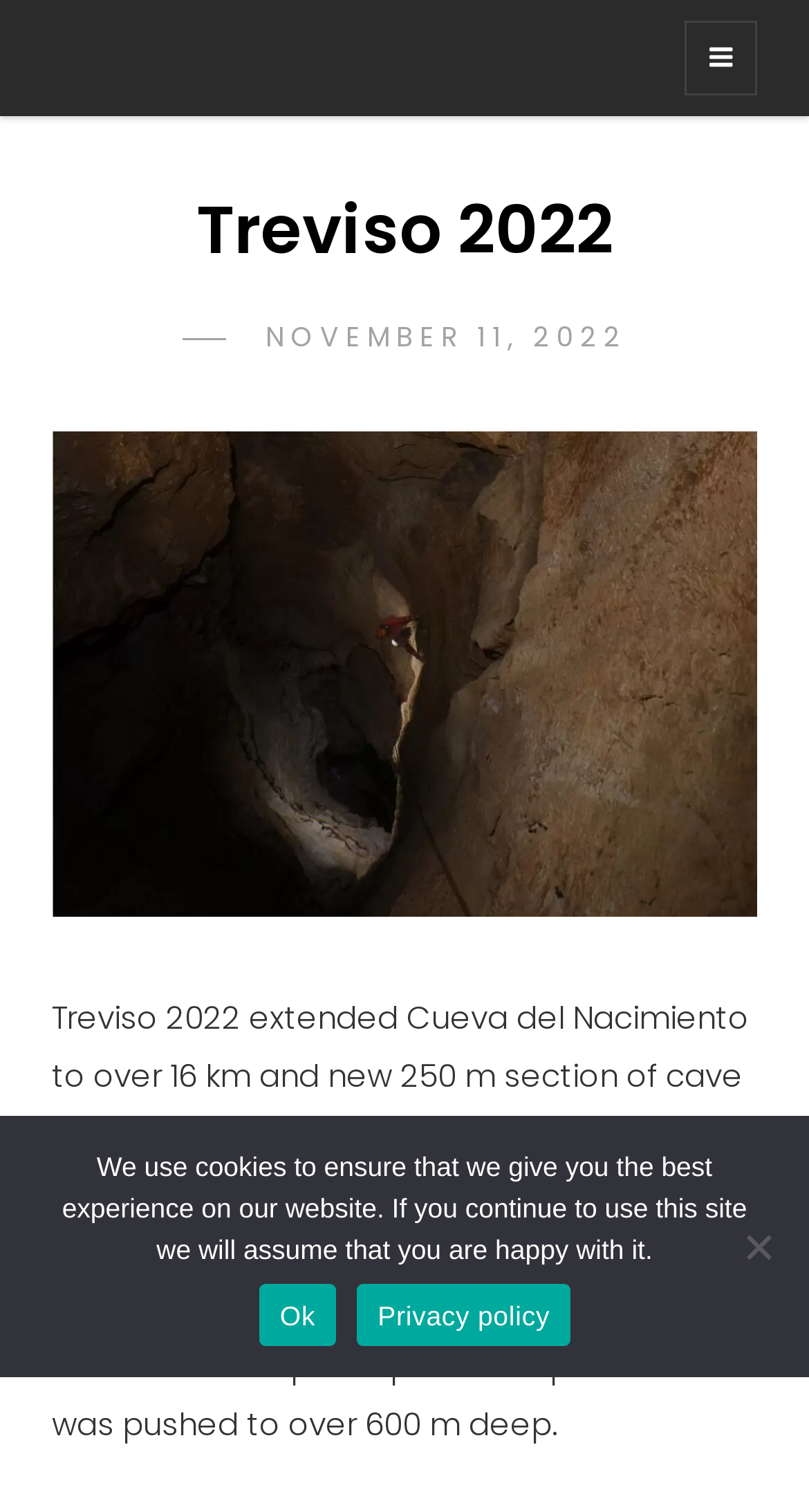Determine the bounding box coordinates for the UI element described. Format the coordinates as (top-left x, top-left y, bottom-right x, bottom-right y) and ensure all values are between 0 and 1. Element description: November 11, 2022October 26, 2023

[0.328, 0.21, 0.775, 0.237]